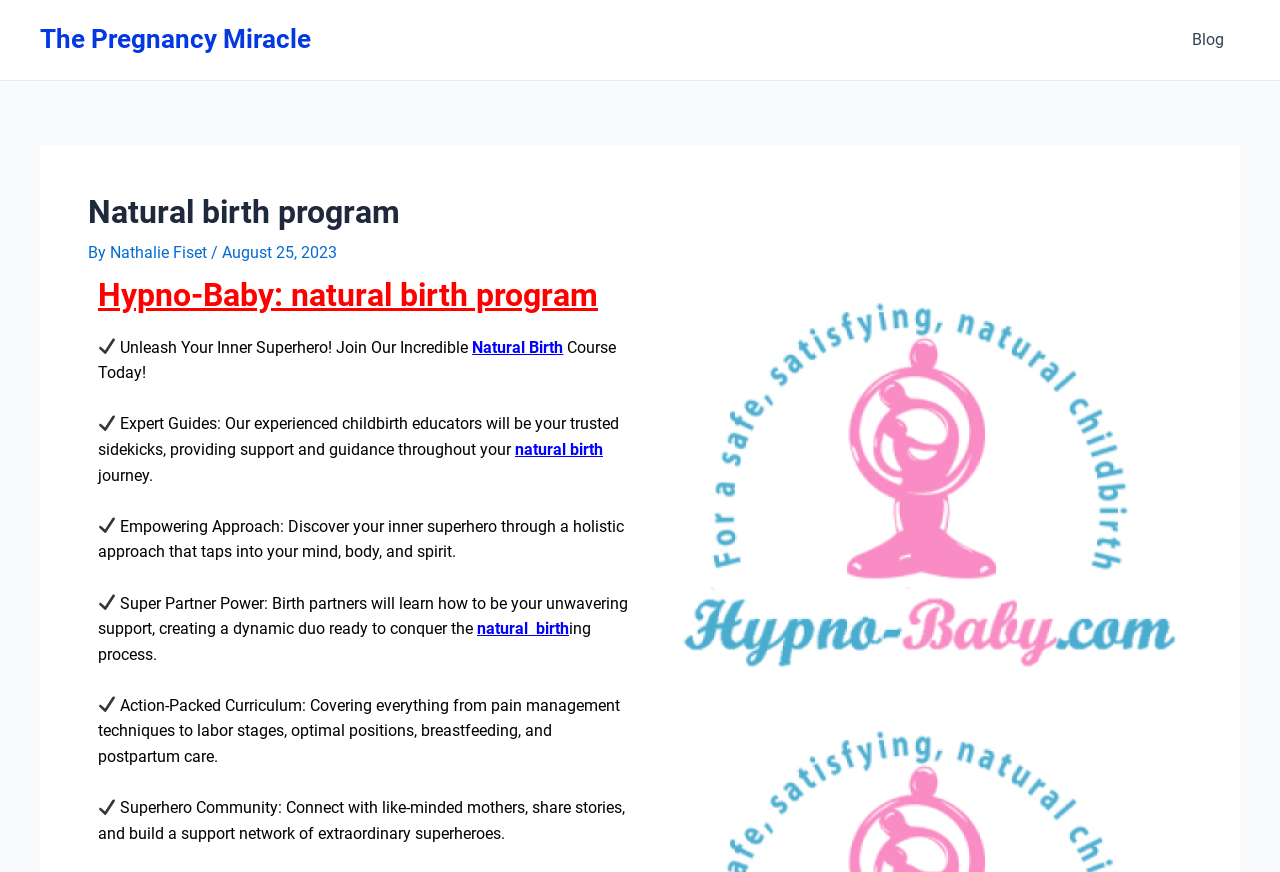Please determine the bounding box coordinates, formatted as (top-left x, top-left y, bottom-right x, bottom-right y), with all values as floating point numbers between 0 and 1. Identify the bounding box of the region described as: Blog

[0.919, 0.0, 0.969, 0.092]